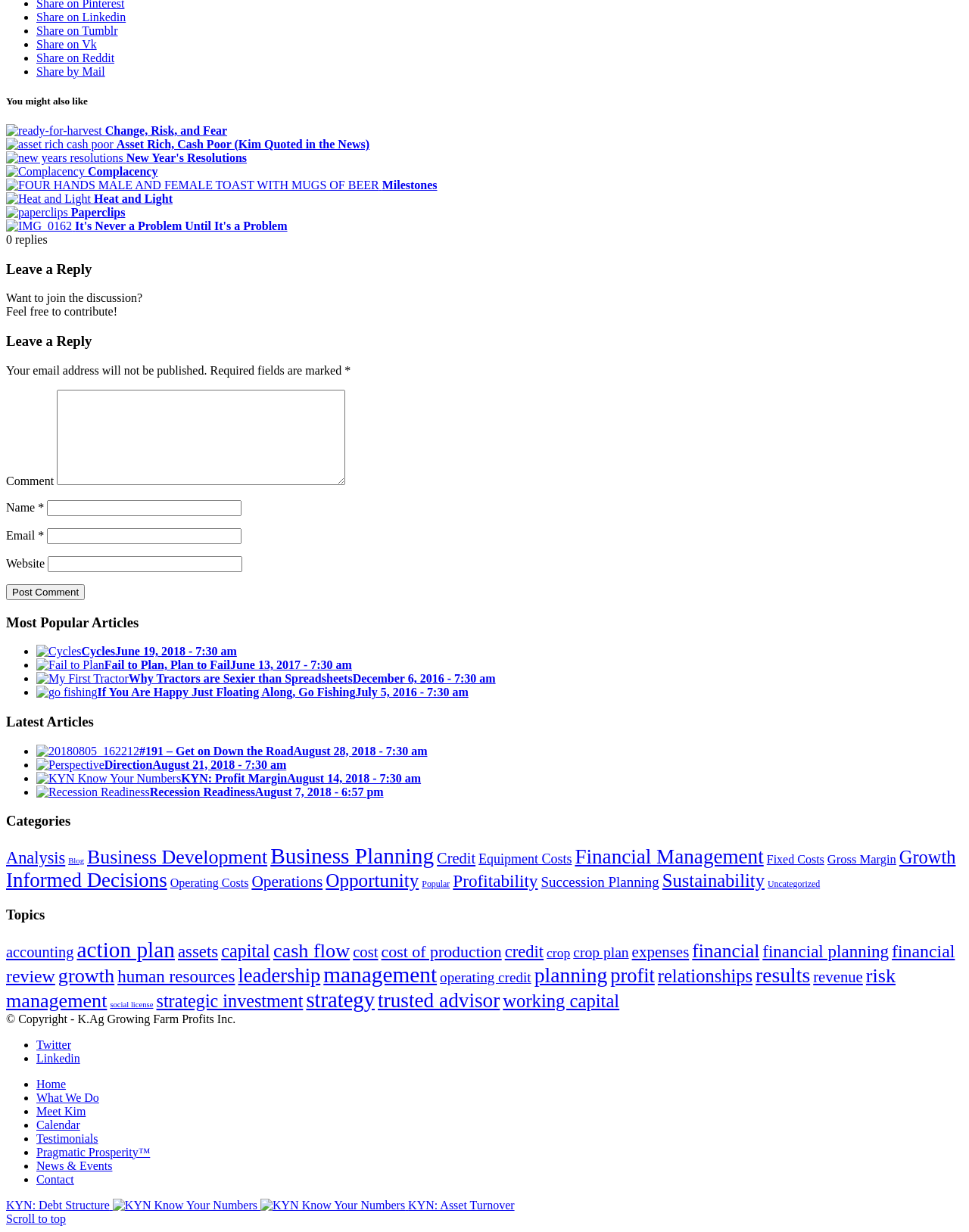What is the format of the 'Latest Articles' section?
Based on the screenshot, give a detailed explanation to answer the question.

The 'Latest Articles' section lists several articles in a list format, each with an image, title, and date, indicating that the webpage displays its latest articles in a visually appealing and organized manner.